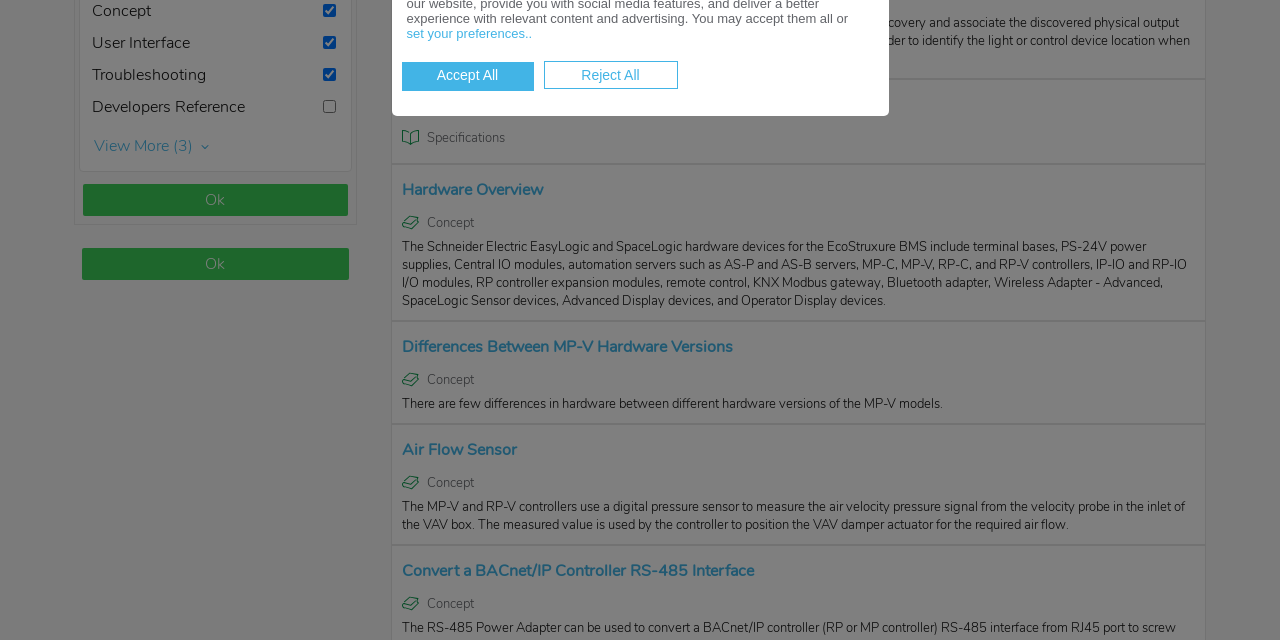From the screenshot, find the bounding box of the UI element matching this description: "Accept All". Supply the bounding box coordinates in the form [left, top, right, bottom], each a float between 0 and 1.

[0.314, 0.096, 0.417, 0.142]